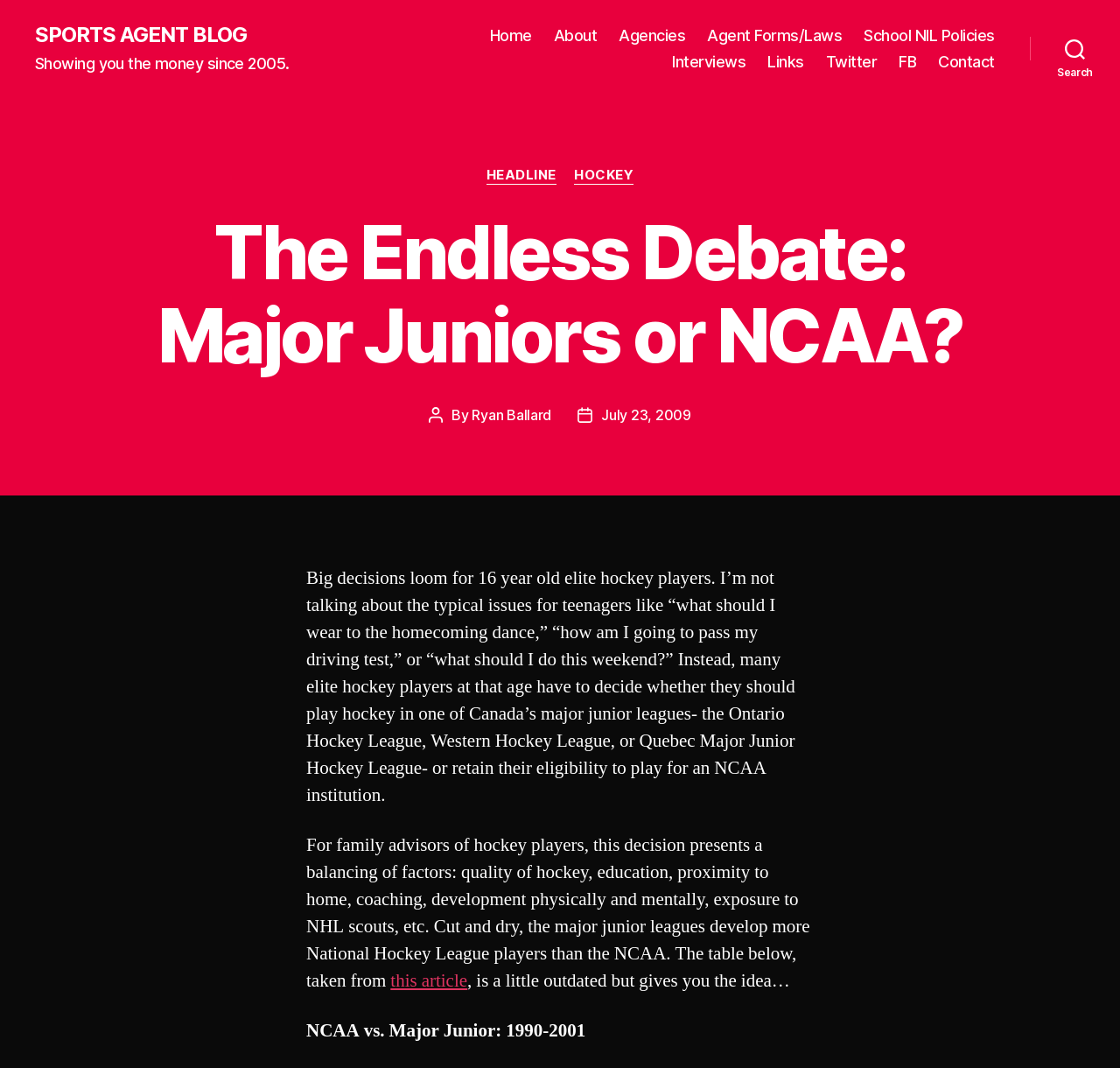Please locate the bounding box coordinates of the element that should be clicked to complete the given instruction: "View General Information".

None